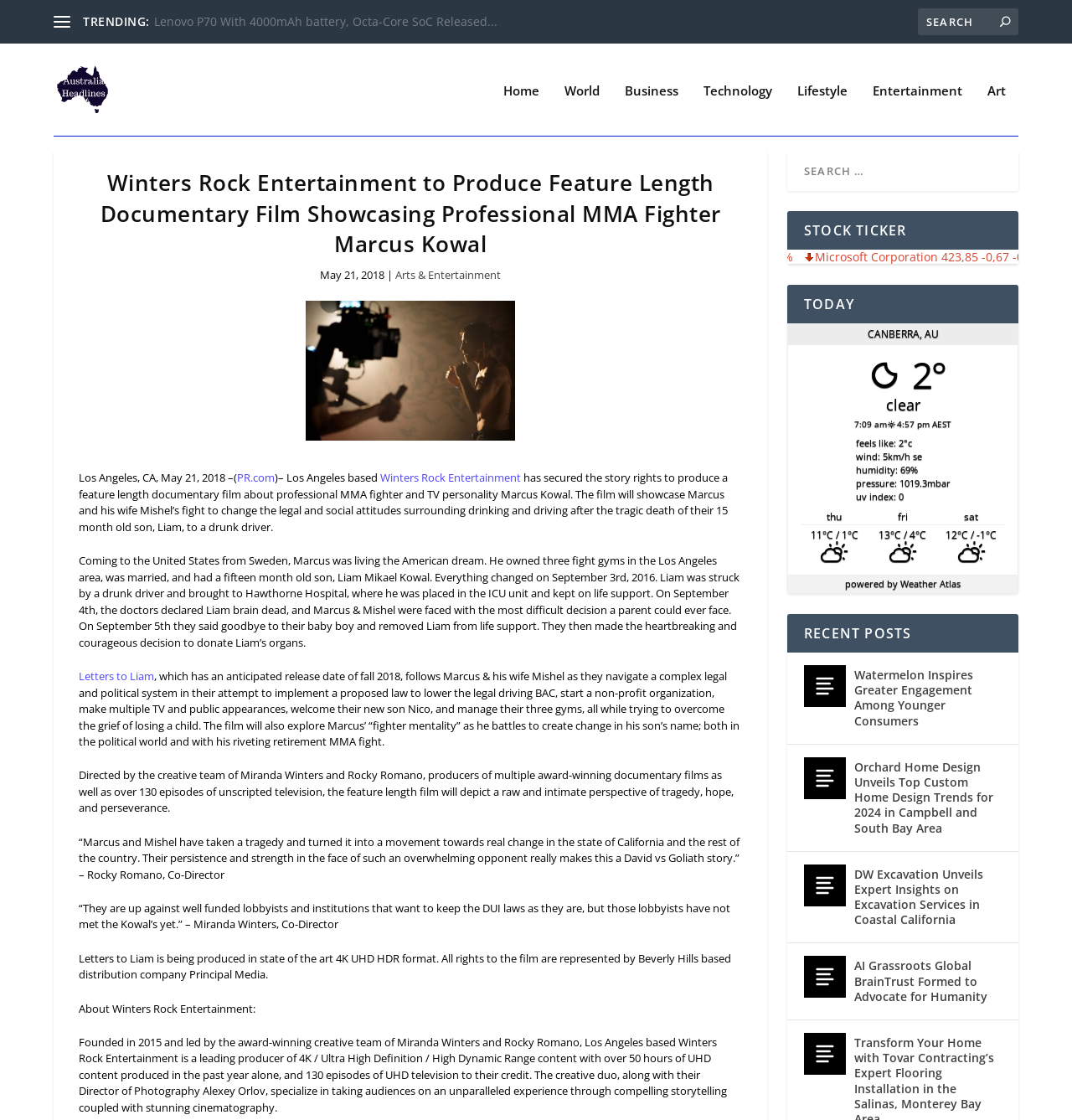Identify the bounding box coordinates necessary to click and complete the given instruction: "Read the article about Winters Rock Entertainment".

[0.066, 0.152, 0.7, 0.241]